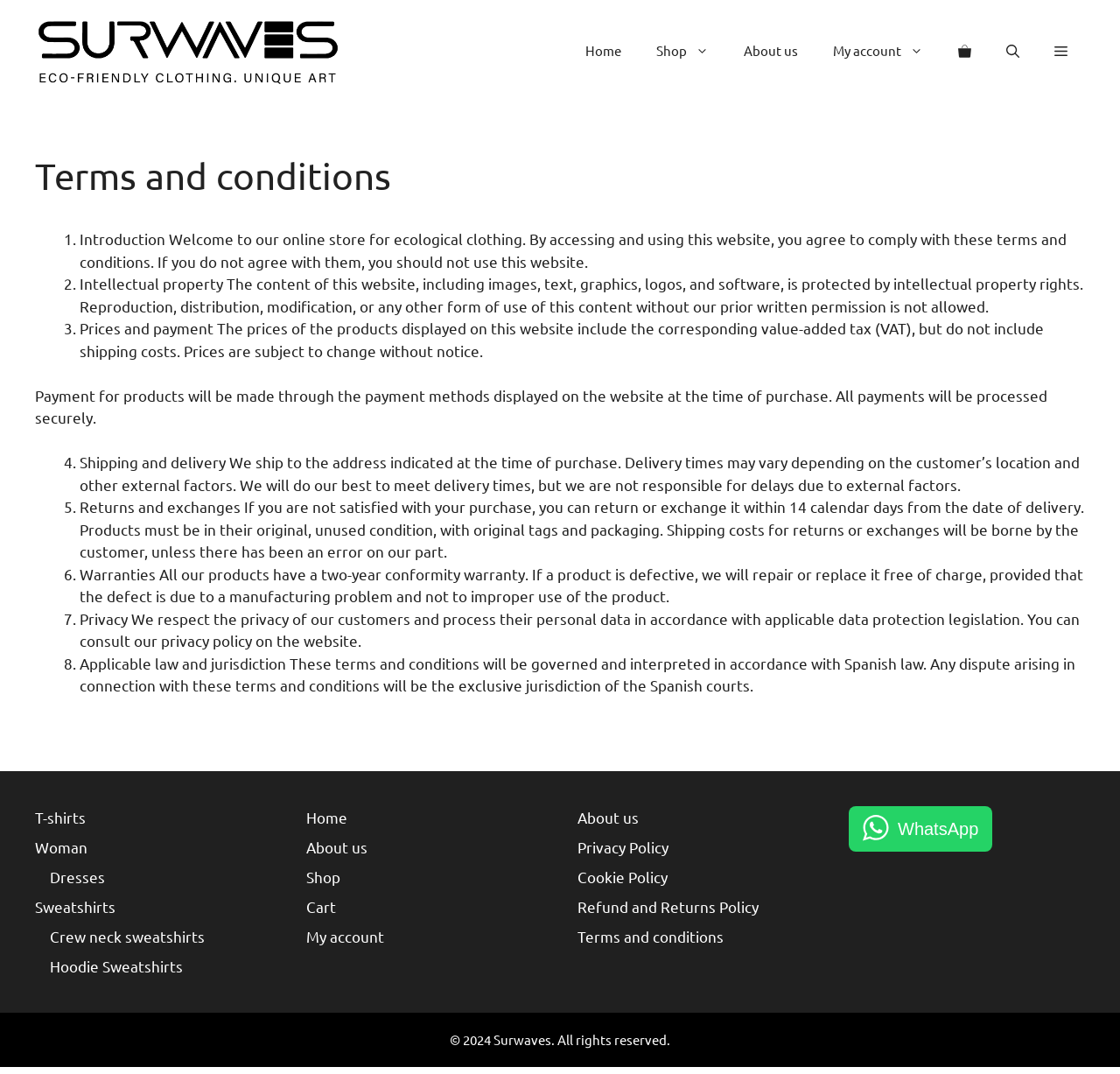Pinpoint the bounding box coordinates of the element to be clicked to execute the instruction: "Go to the About us page".

[0.648, 0.023, 0.728, 0.072]